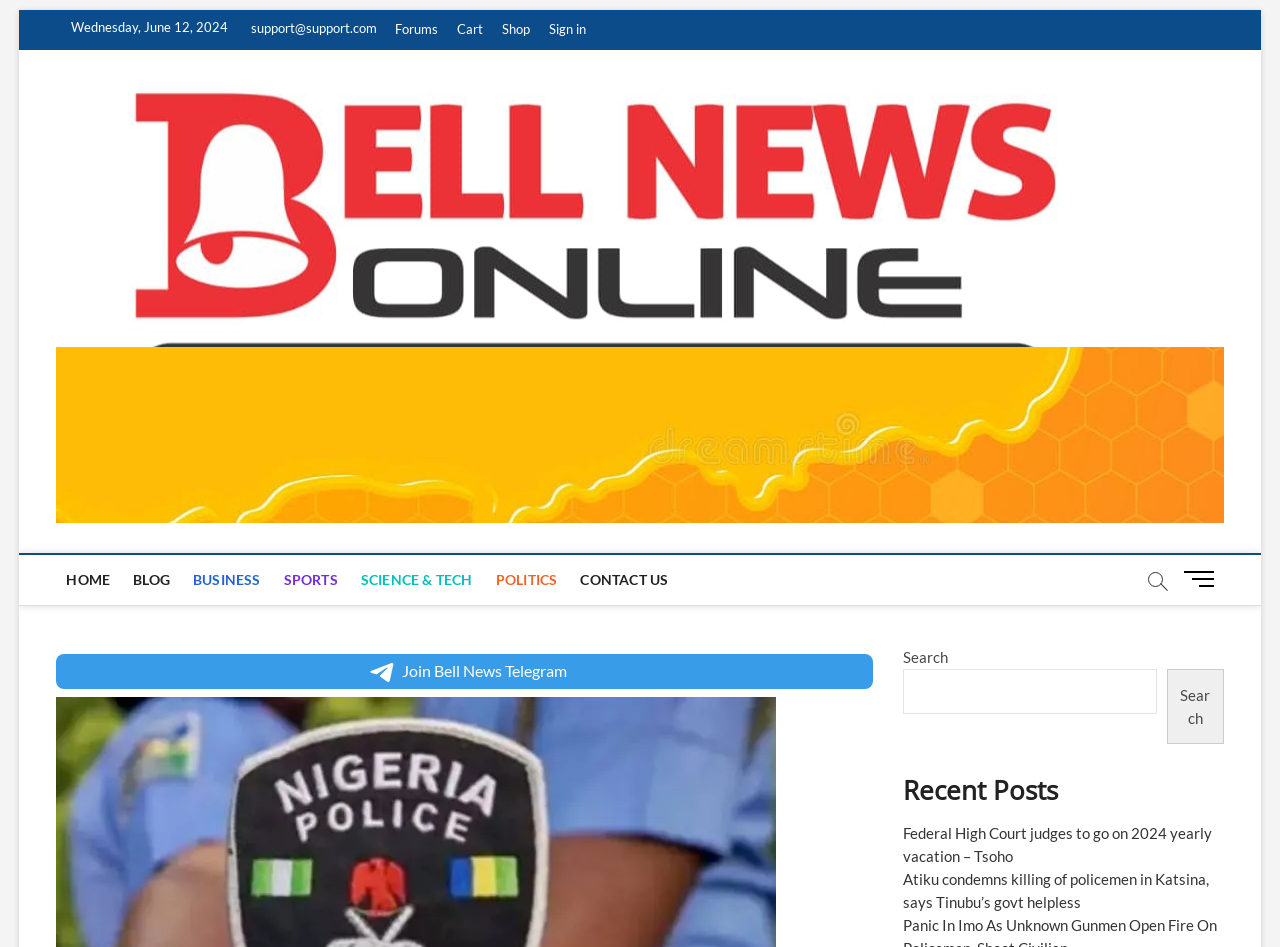Provide the text content of the webpage's main heading.

Check Out The 12 New Security Tips Given to The Public By The Nigerian Police Force